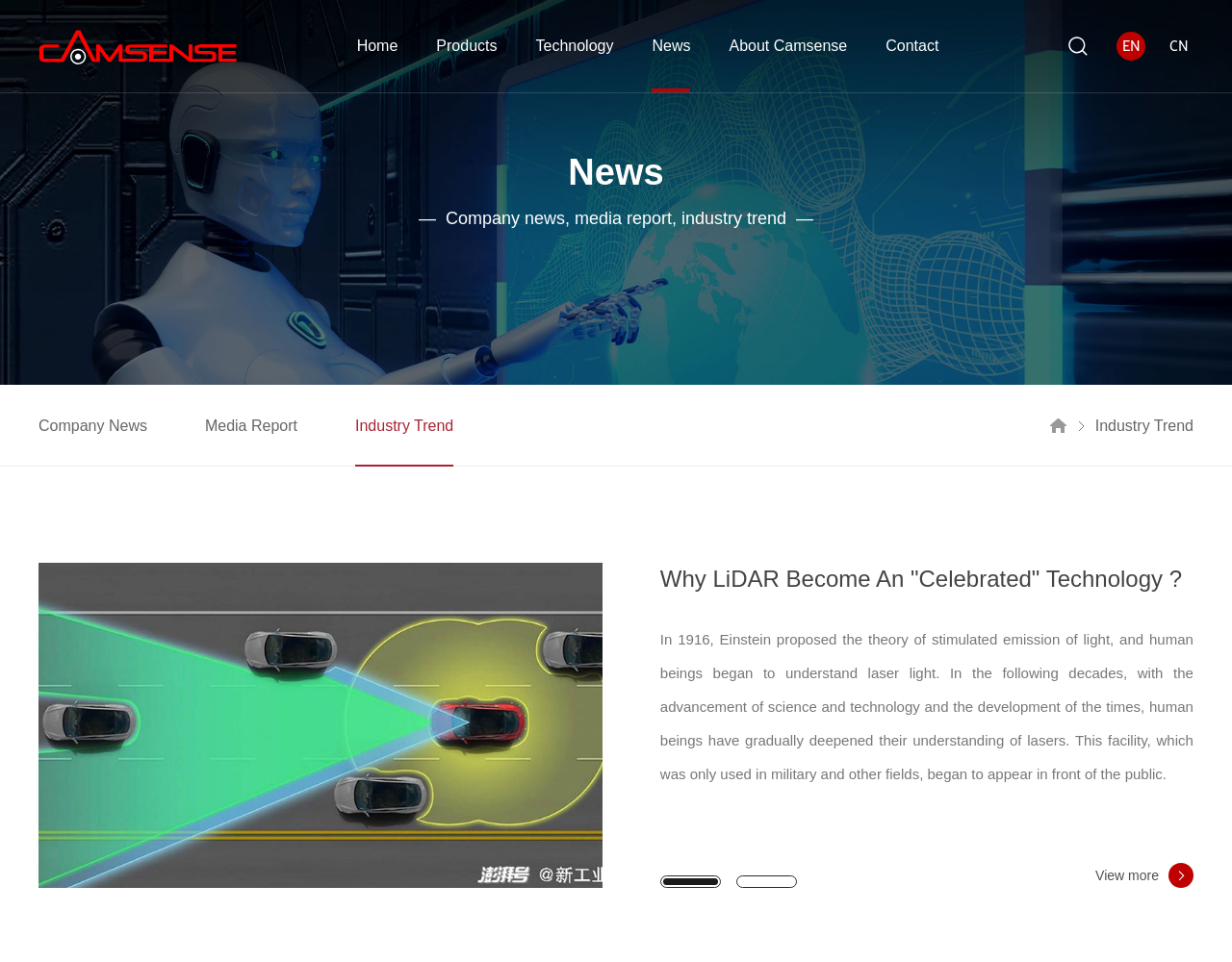Please identify the bounding box coordinates of the element's region that I should click in order to complete the following instruction: "Switch to English". The bounding box coordinates consist of four float numbers between 0 and 1, i.e., [left, top, right, bottom].

[0.906, 0.033, 0.93, 0.063]